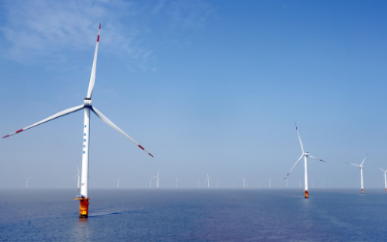What is the purpose of the wind turbines? Examine the screenshot and reply using just one word or a brief phrase.

harness wind's energy